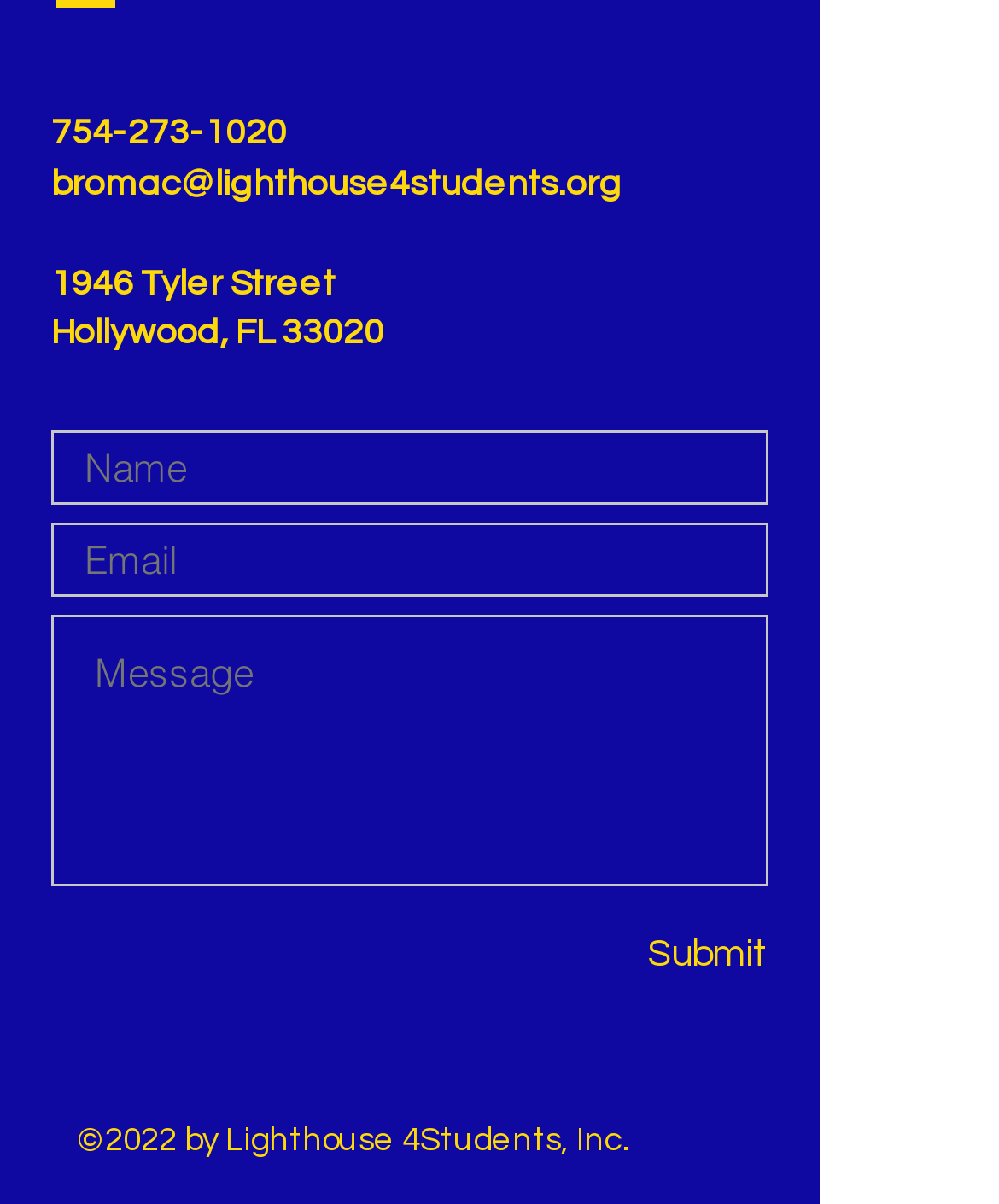Given the element description "bromac@lighthouse4students.org" in the screenshot, predict the bounding box coordinates of that UI element.

[0.051, 0.138, 0.623, 0.167]